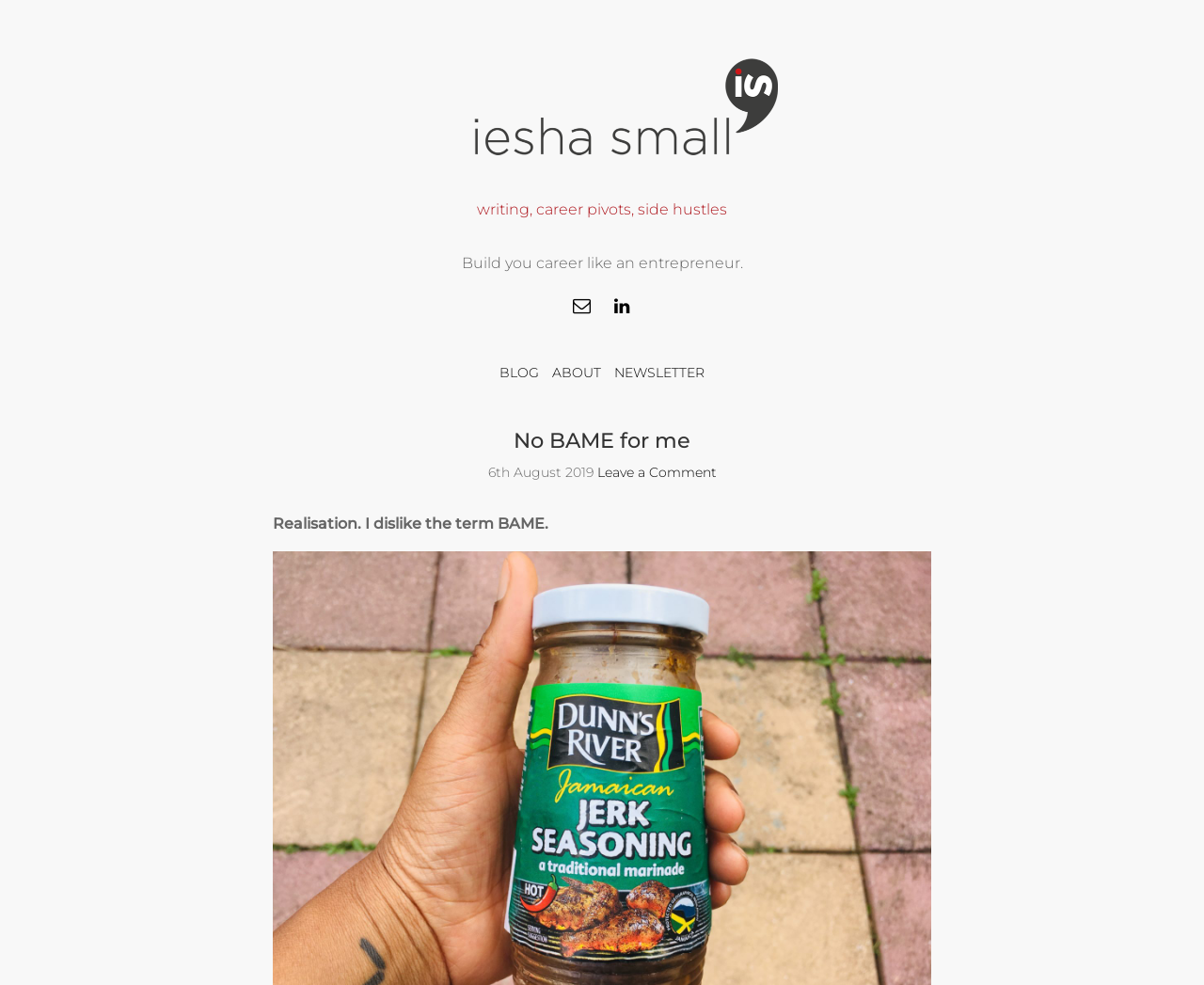Extract the primary headline from the webpage and present its text.

No BAME for me